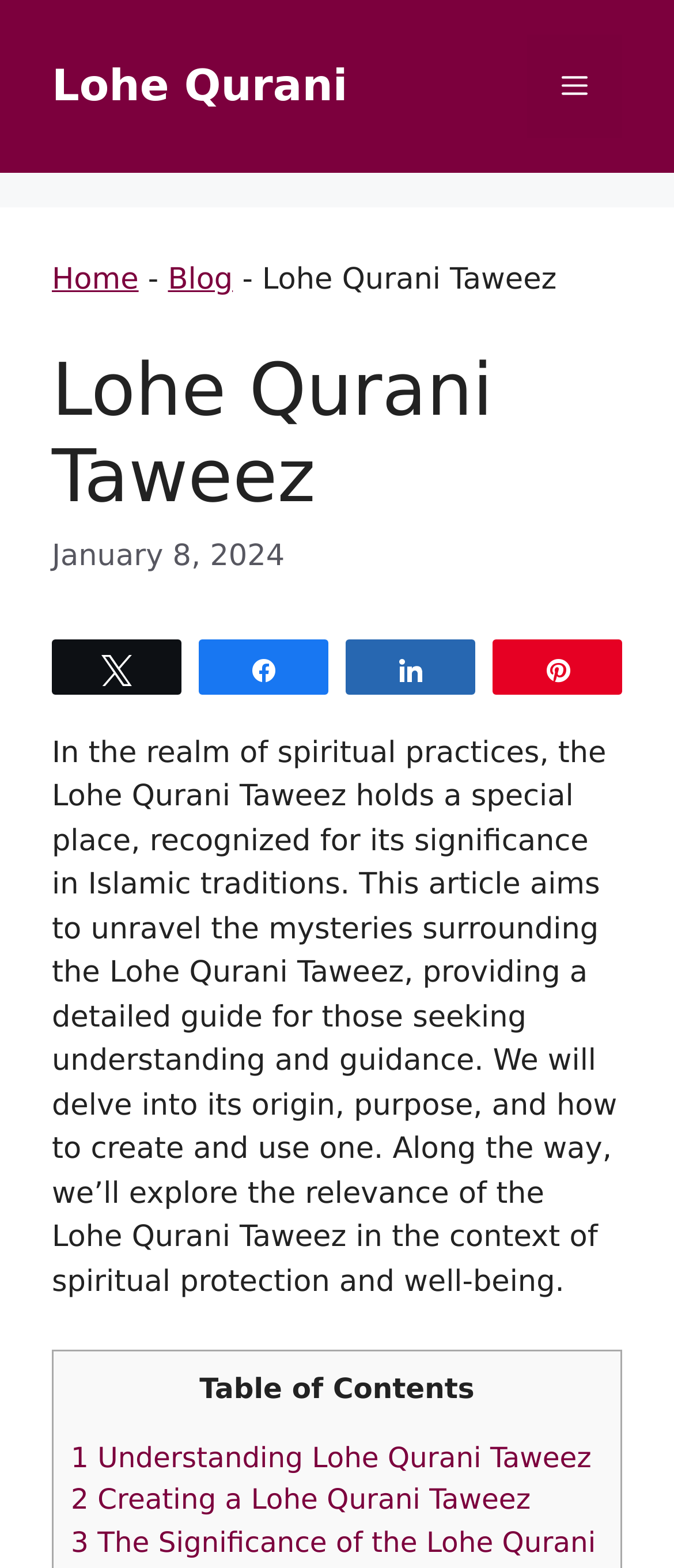Please identify the bounding box coordinates of the element I should click to complete this instruction: 'Open the menu'. The coordinates should be given as four float numbers between 0 and 1, like this: [left, top, right, bottom].

[0.782, 0.022, 0.923, 0.088]